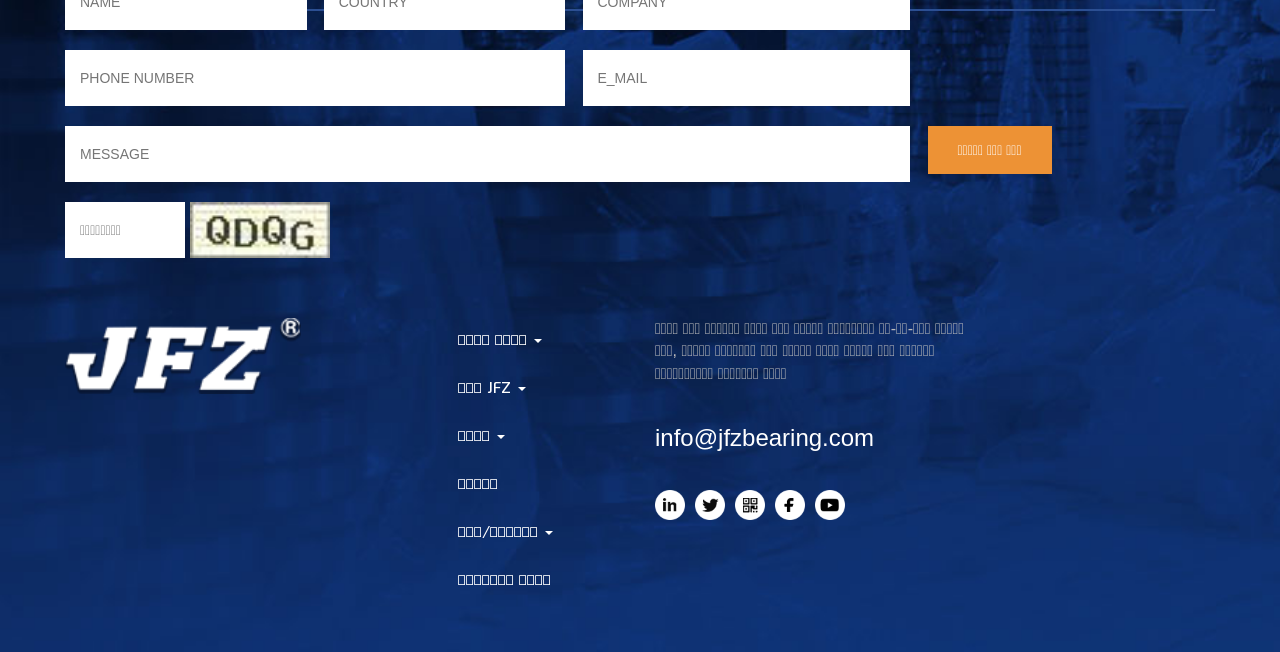Identify the bounding box coordinates of the region that needs to be clicked to carry out this instruction: "View the details of Scooby-Doo, Mel's Diner Universal Studios Hollywood Universal City CA California". Provide these coordinates as four float numbers ranging from 0 to 1, i.e., [left, top, right, bottom].

None